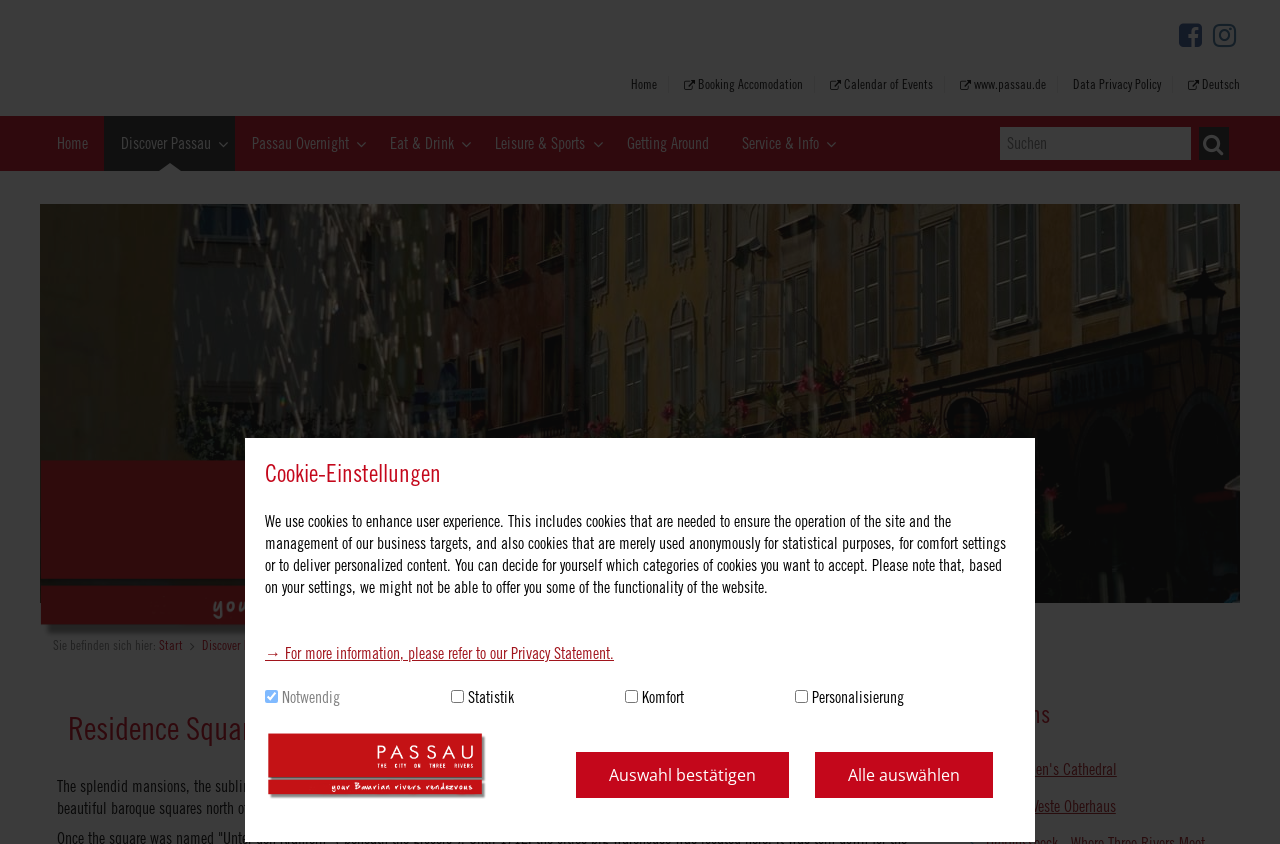By analyzing the image, answer the following question with a detailed response: What is the architectural style of the Residence Square?

The webpage describes the Residence Square as 'one of the most beautiful baroque squares north of the Alpes', indicating that the square is built in the baroque architectural style.